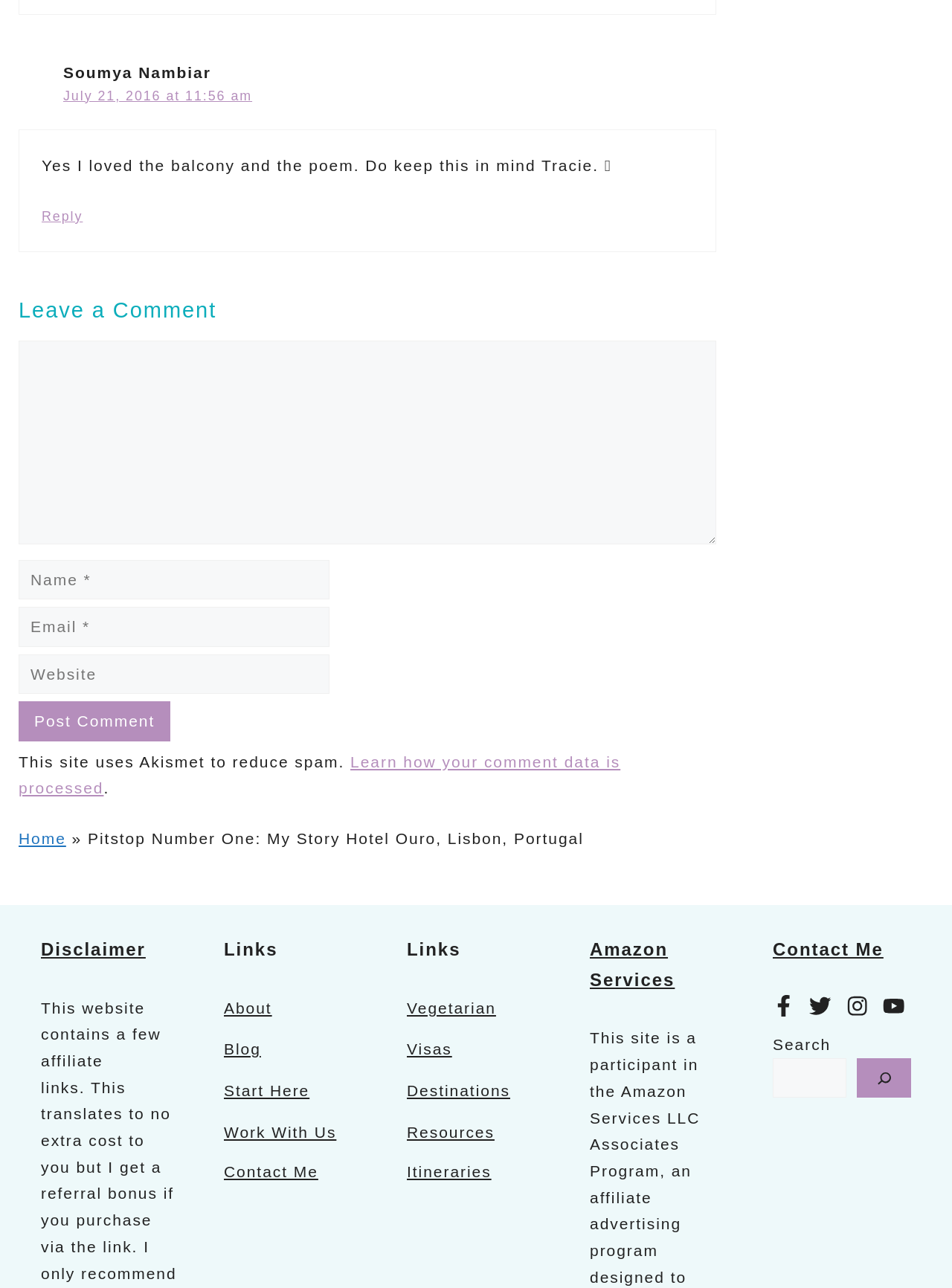Locate the bounding box of the UI element with the following description: "Work with Us".

[0.235, 0.872, 0.353, 0.886]